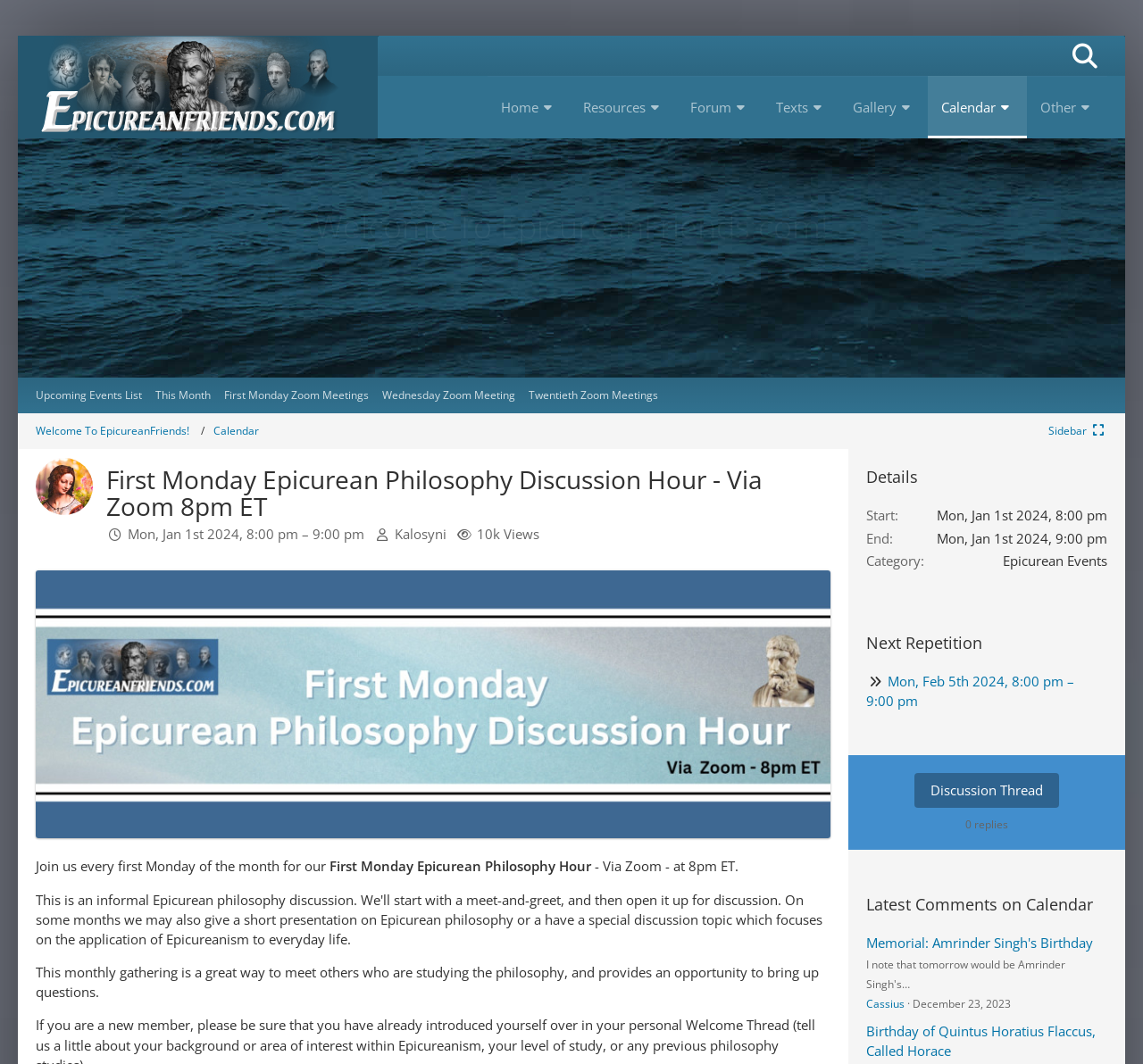Can you give a comprehensive explanation to the question given the content of the image?
What is the category of the event?

I found the answer by looking at the description list detail element with the text 'Epicurean Events' on the webpage, which indicates that the category of the event is Epicurean Events.